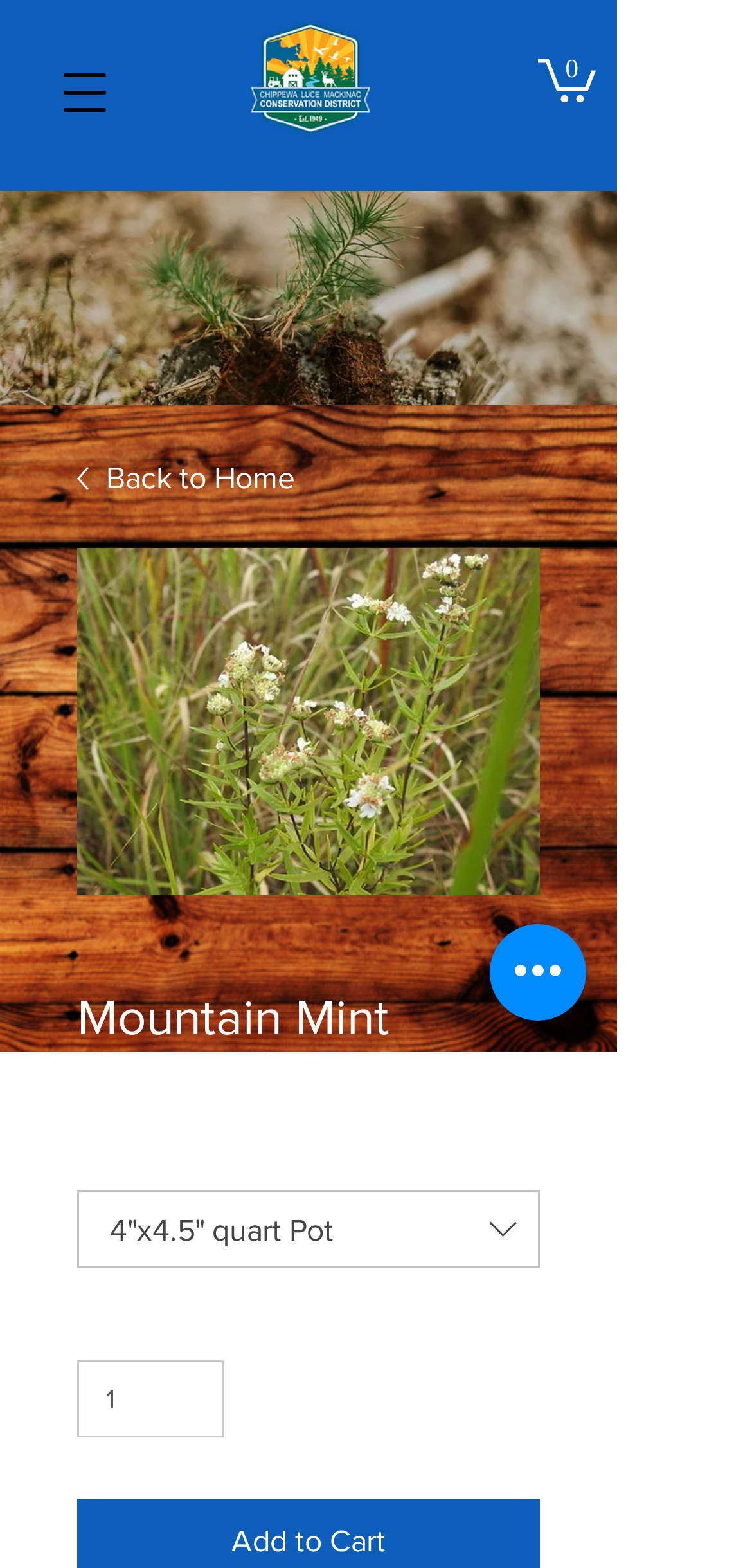What is the size of the pot for Mountain Mint?
Based on the image, answer the question with as much detail as possible.

The size of the pot for Mountain Mint can be found in the product information section, where it is listed as '4"x4.5" quart Pot'.